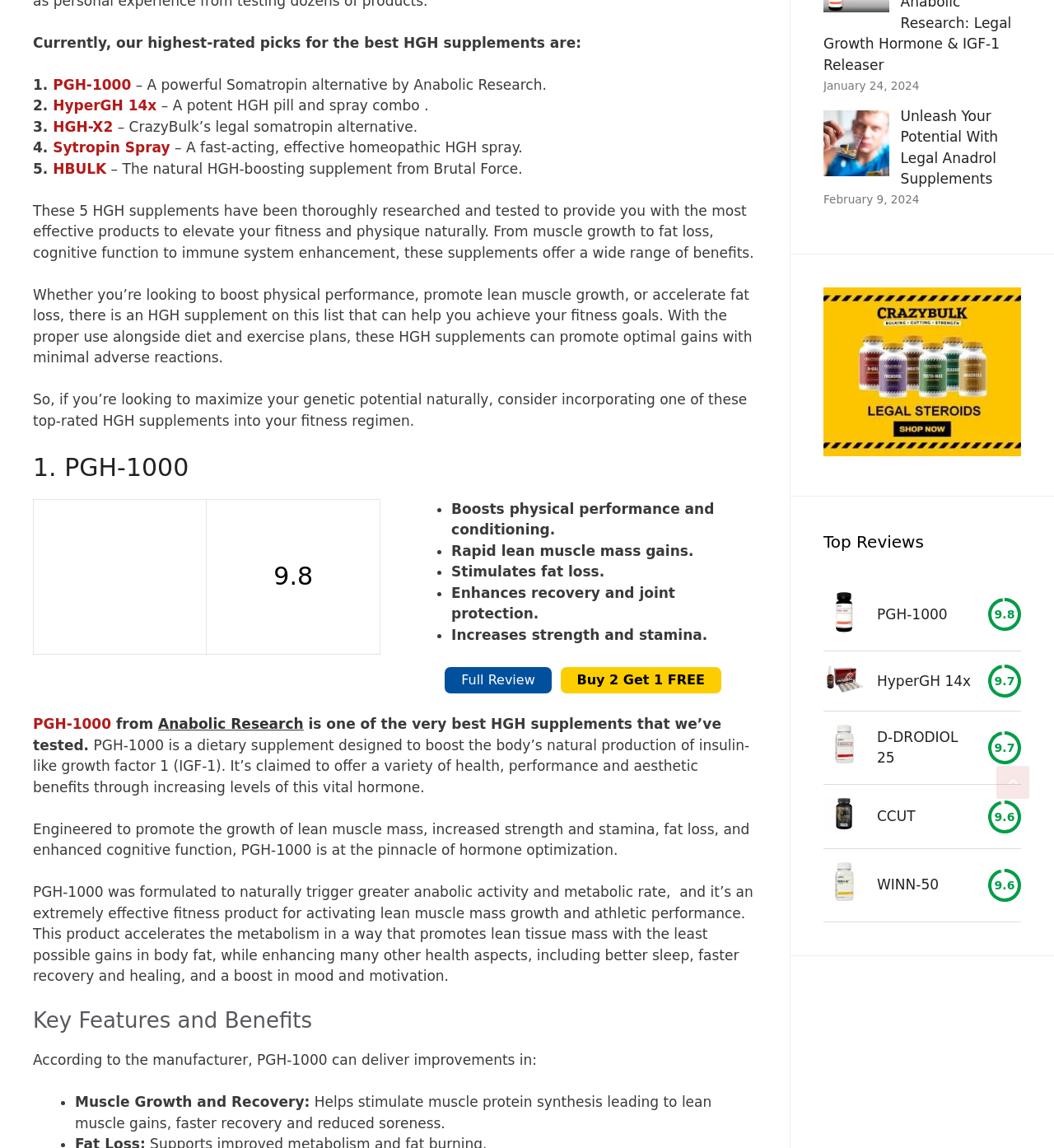Can you find the bounding box coordinates of the area I should click to execute the following instruction: "Check the 'Cart' items"?

None